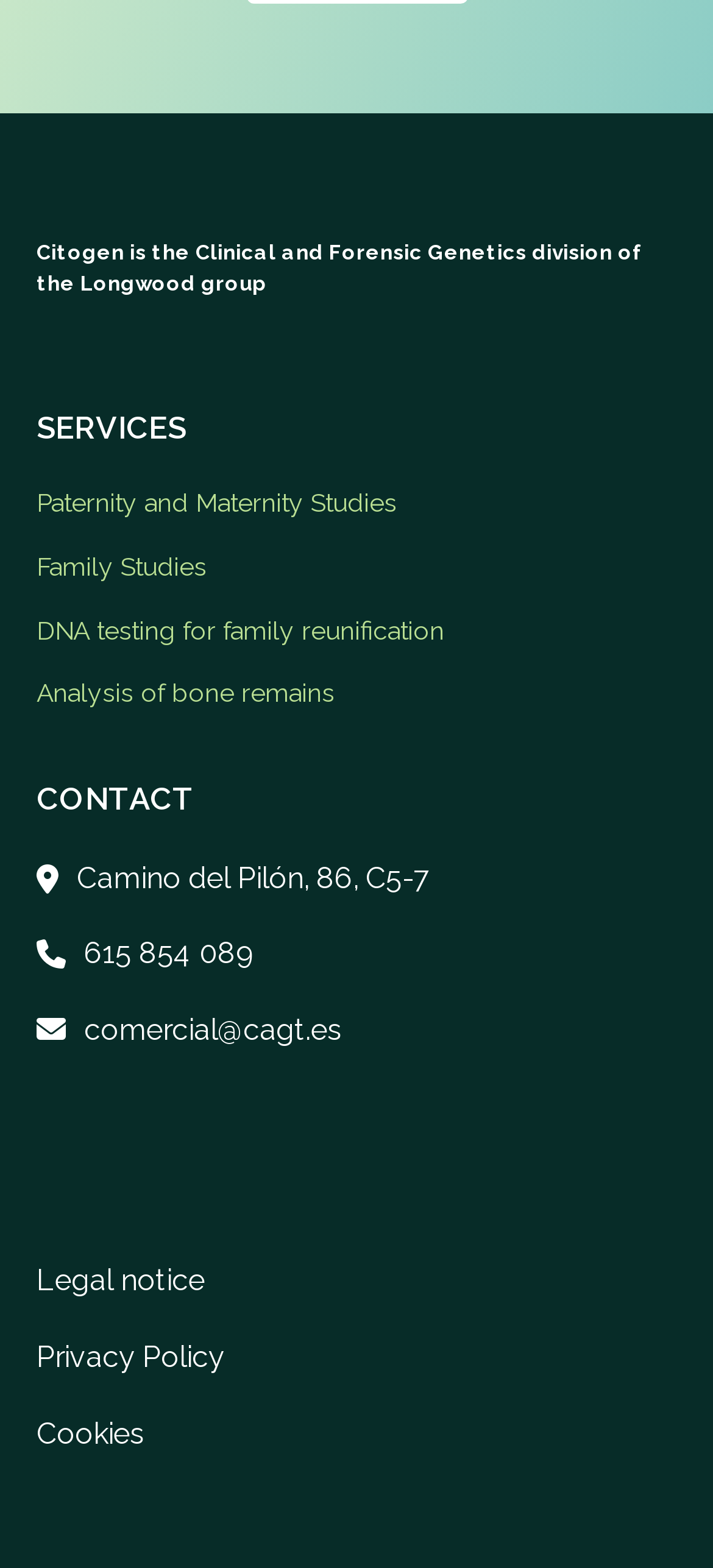How many services are listed?
Craft a detailed and extensive response to the question.

The services are listed as links under the 'SERVICES' heading, and there are four links: 'Paternity and Maternity Studies', 'Family Studies', 'DNA testing for family reunification', and 'Analysis of bone remains'.